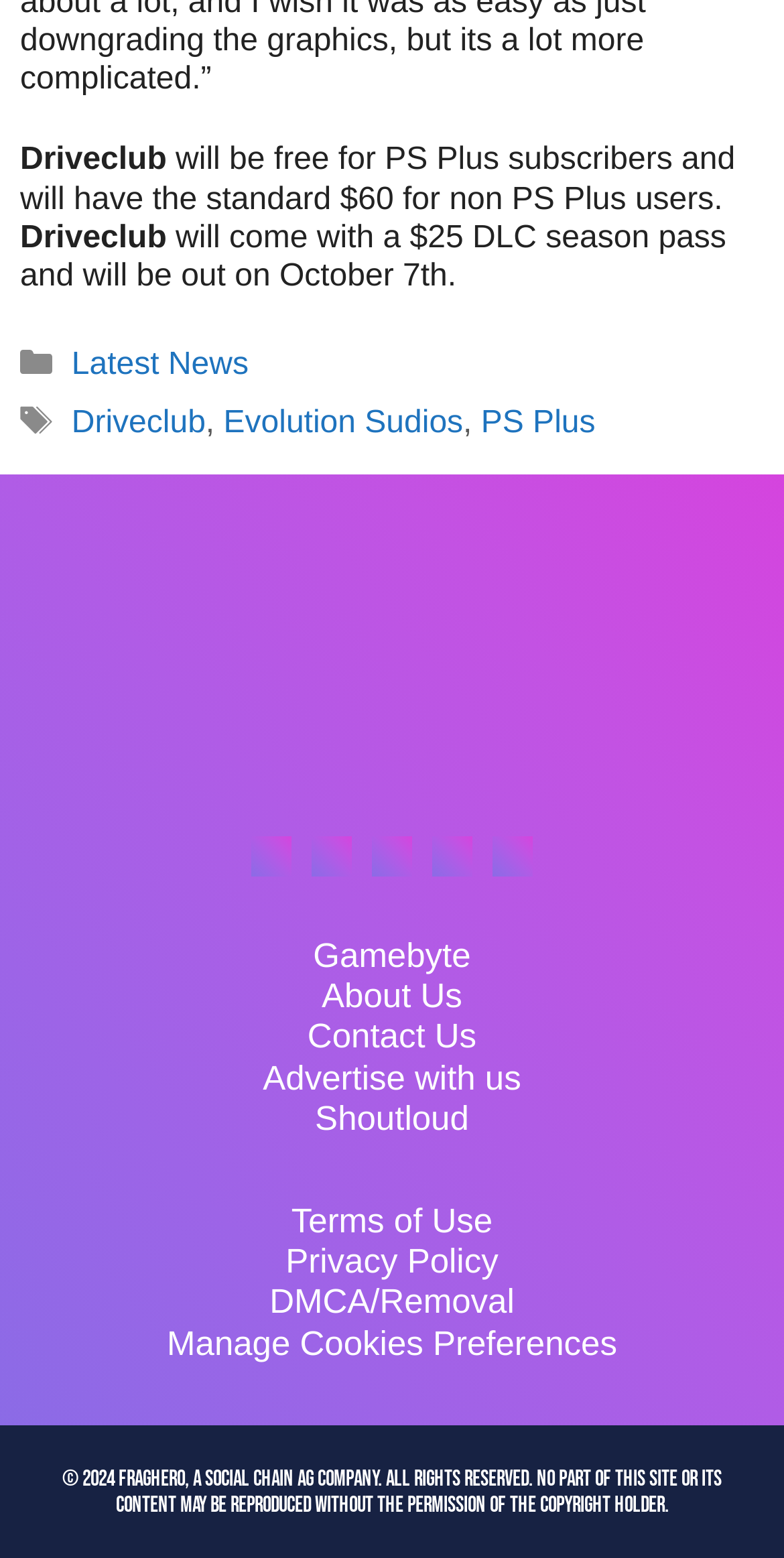Pinpoint the bounding box coordinates of the element you need to click to execute the following instruction: "Go to 'About Us'". The bounding box should be represented by four float numbers between 0 and 1, in the format [left, top, right, bottom].

[0.41, 0.627, 0.59, 0.652]